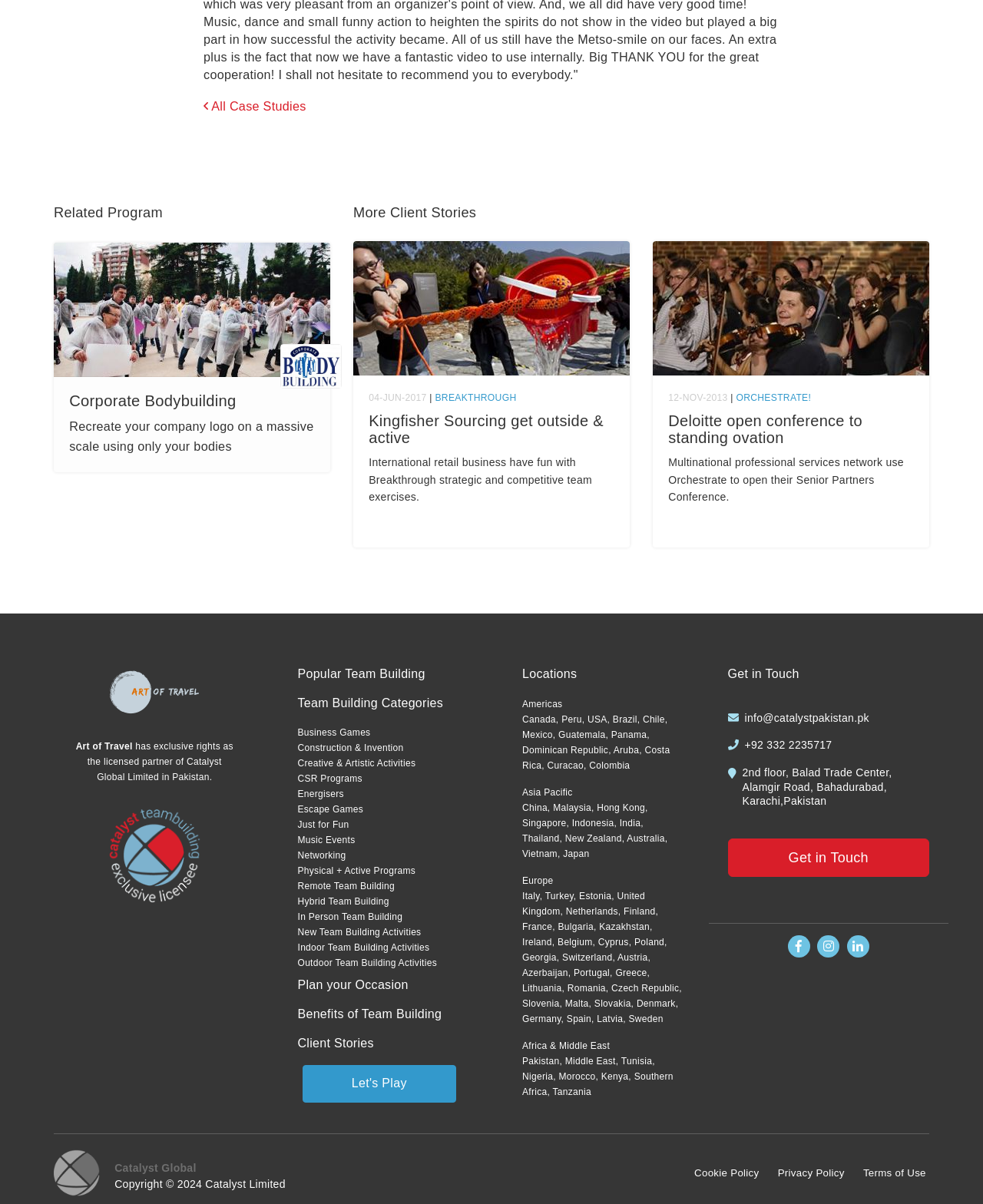Answer the following inquiry with a single word or phrase:
What is the name of the team building category that includes activities like 'Business Games' and 'Construction & Invention'?

Team Building Categories